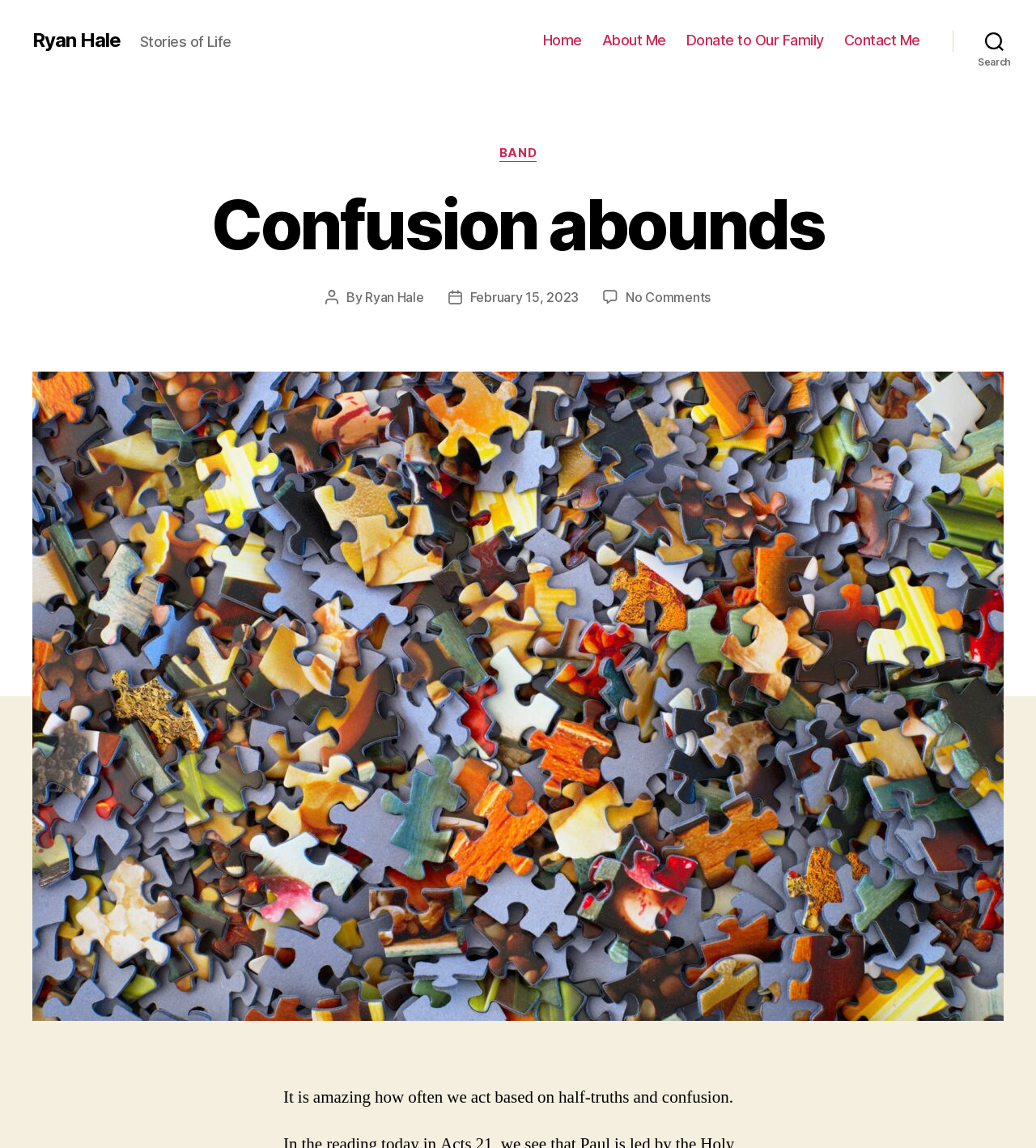What is the main topic of the post?
Refer to the image and provide a one-word or short phrase answer.

Confusion